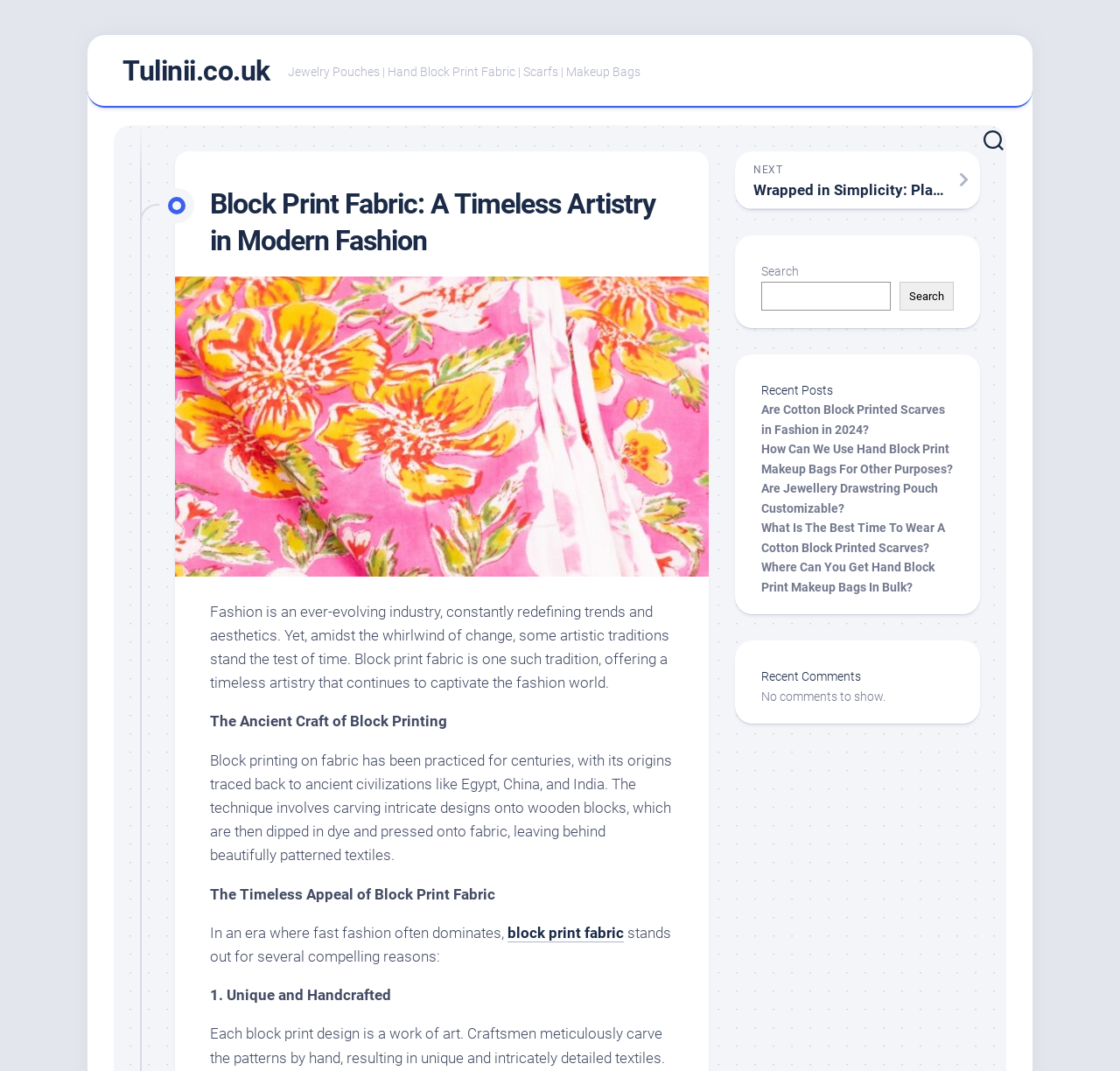Respond to the question with just a single word or phrase: 
What is the main topic of this webpage?

Block Print Fabric